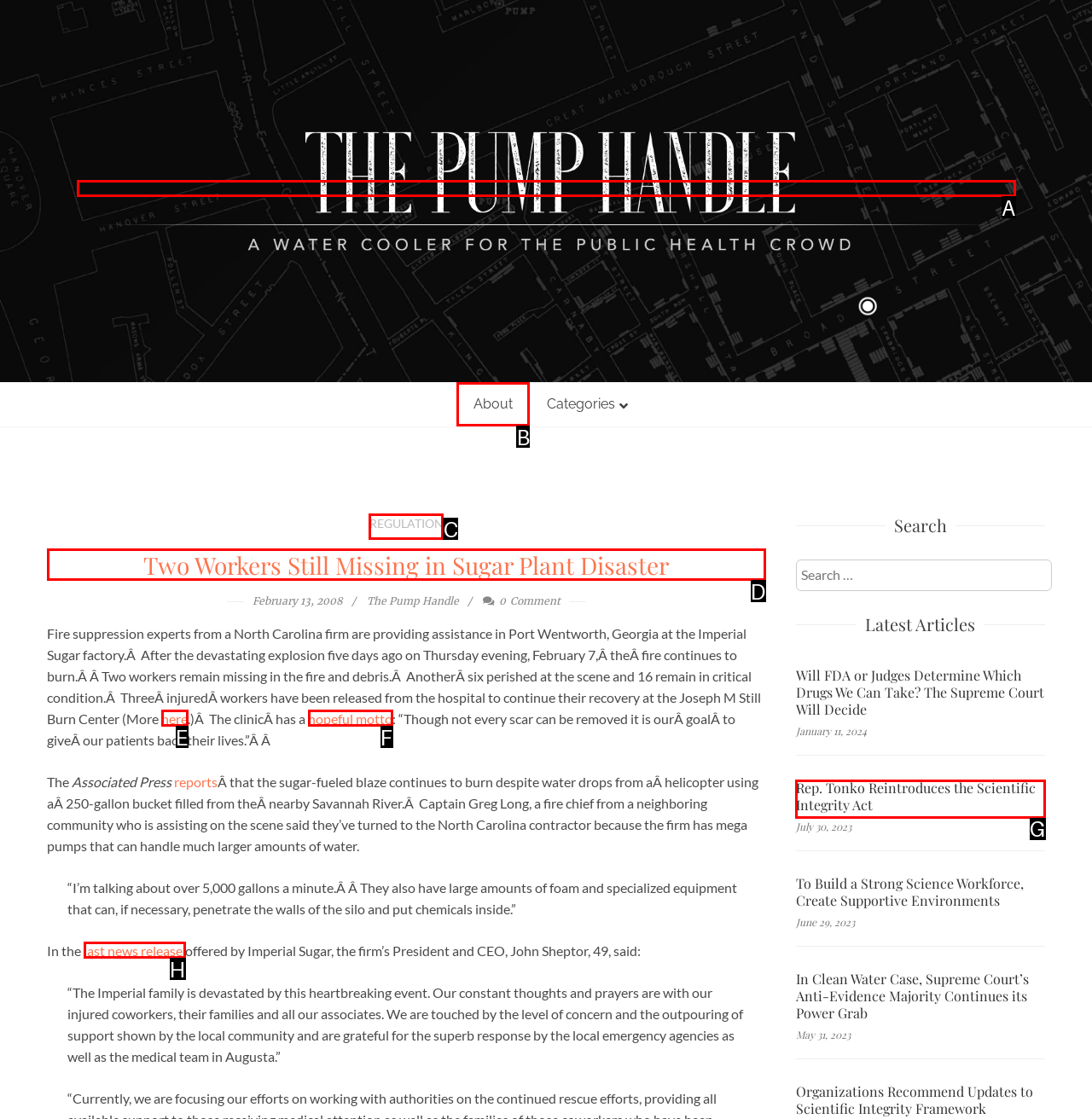Tell me which letter I should select to achieve the following goal: Click the 'About' link
Answer with the corresponding letter from the provided options directly.

B